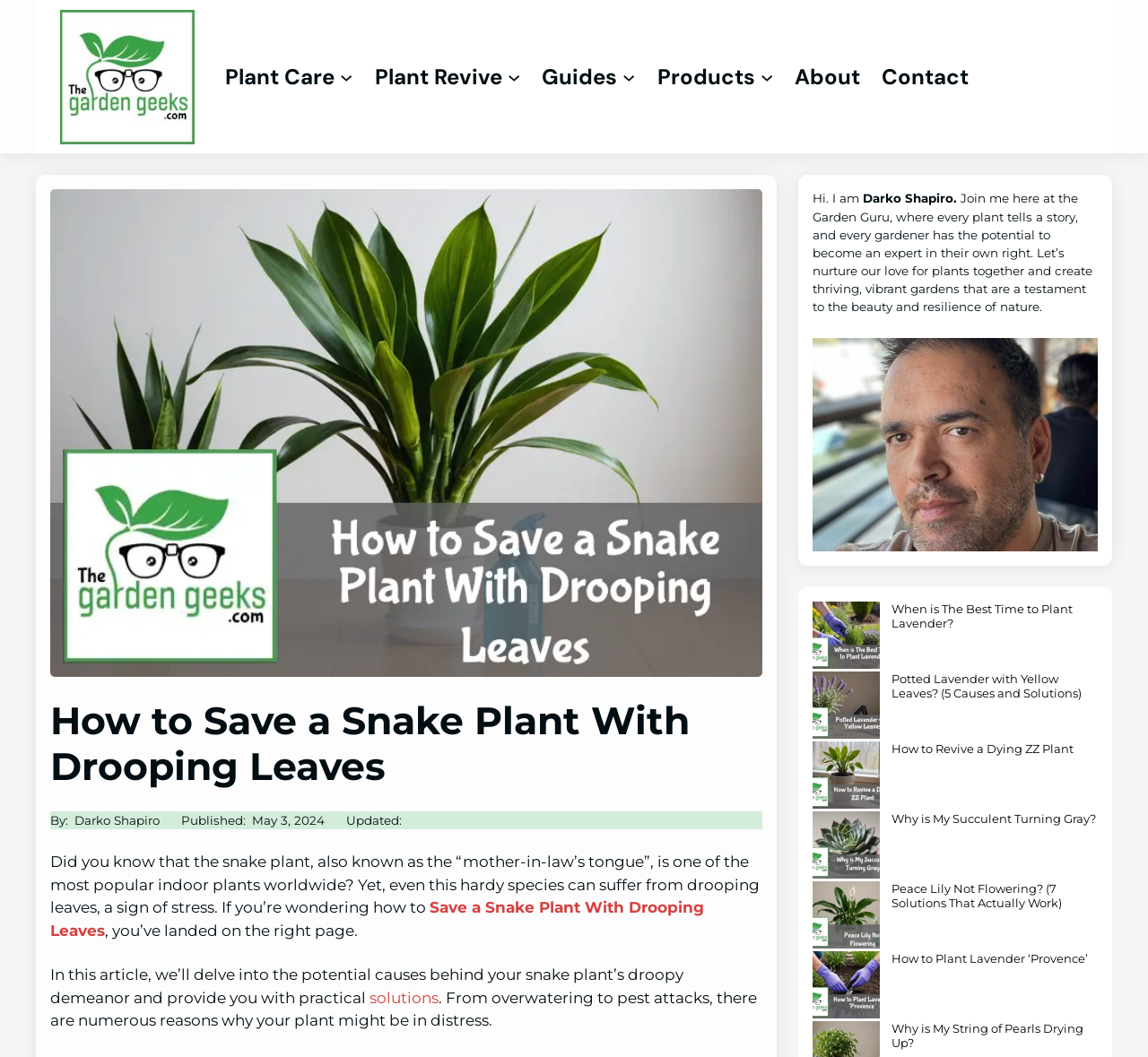Kindly provide the bounding box coordinates of the section you need to click on to fulfill the given instruction: "Click the 'Plant Care' link".

[0.196, 0.06, 0.292, 0.086]